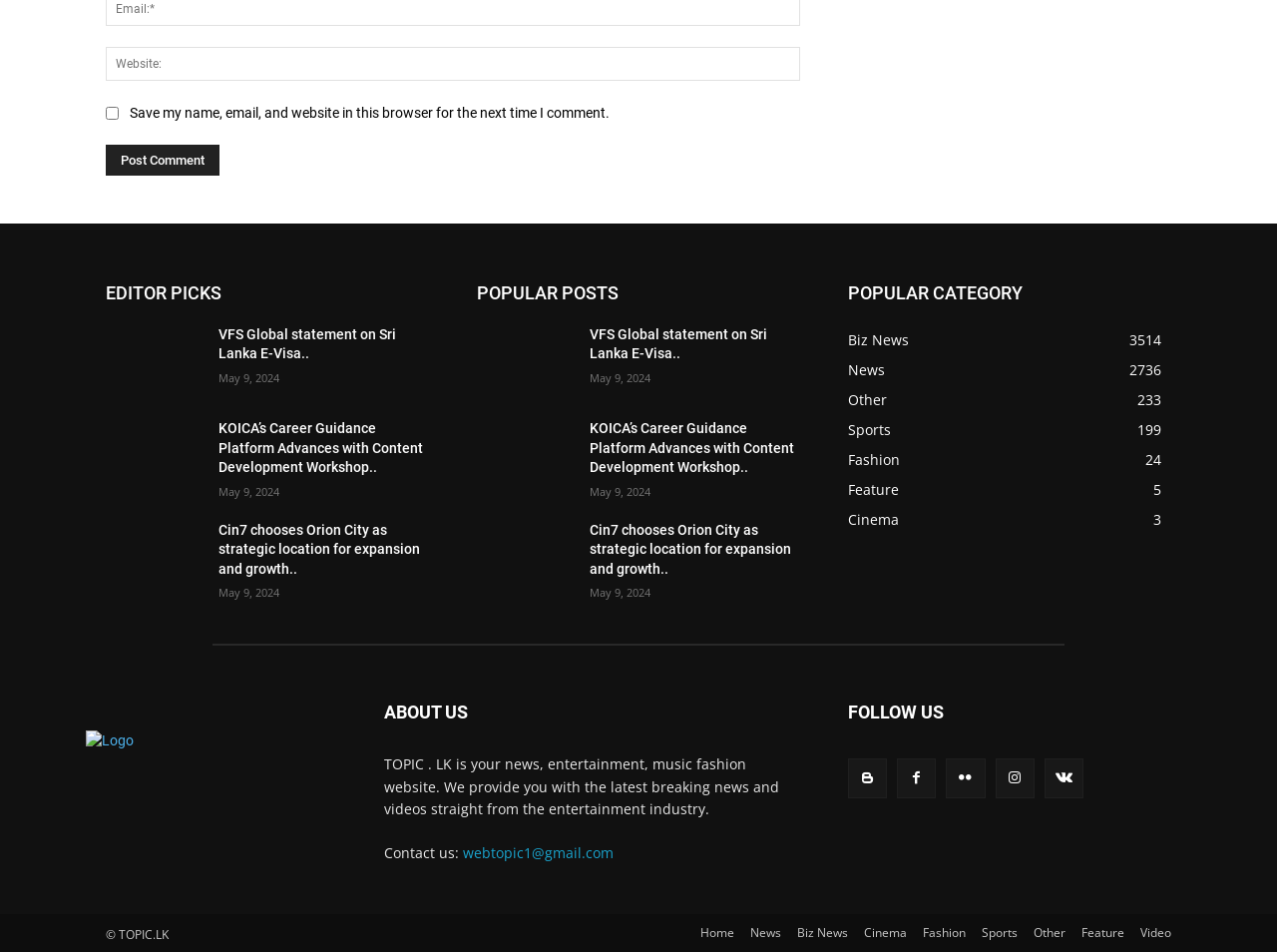Answer the following in one word or a short phrase: 
What is the purpose of the textbox at the top?

Commenting